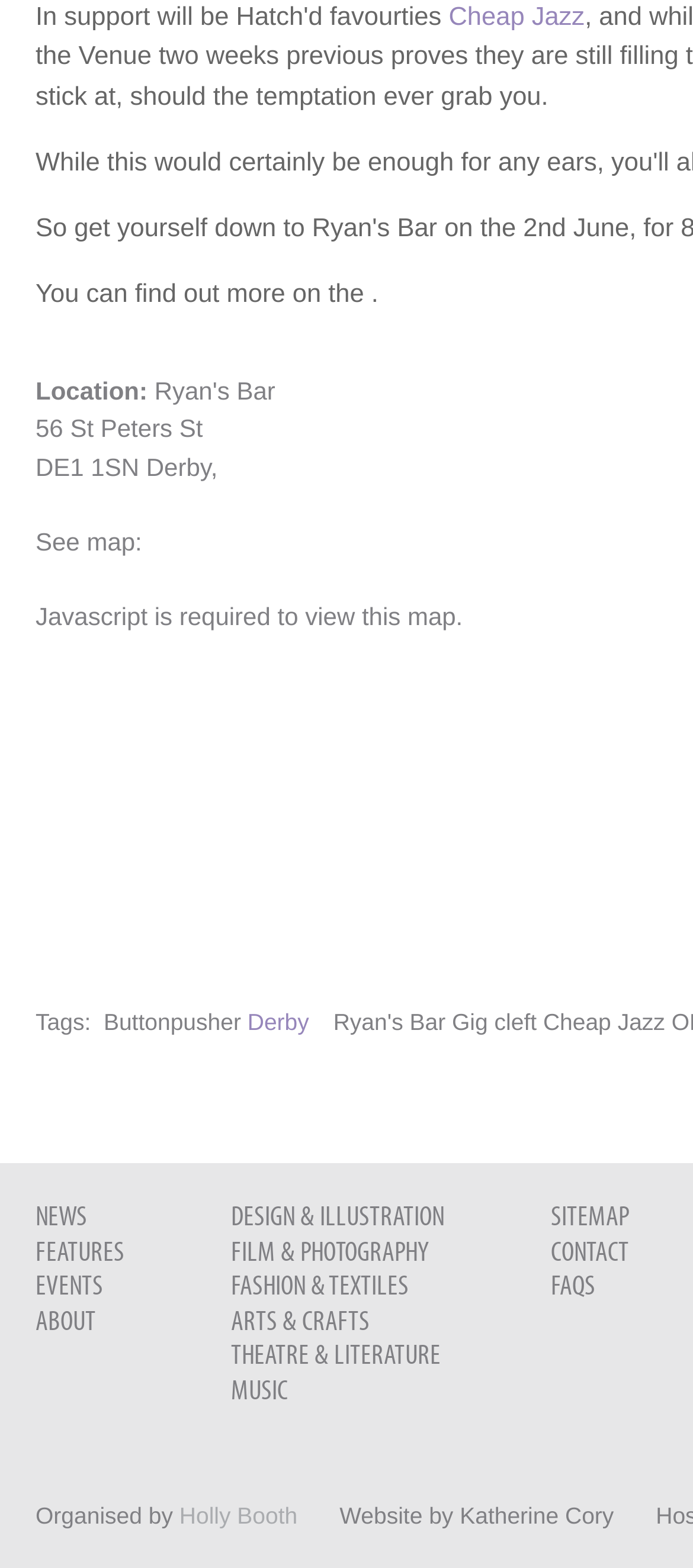Please identify the bounding box coordinates of the element on the webpage that should be clicked to follow this instruction: "Click on About Us". The bounding box coordinates should be given as four float numbers between 0 and 1, formatted as [left, top, right, bottom].

None